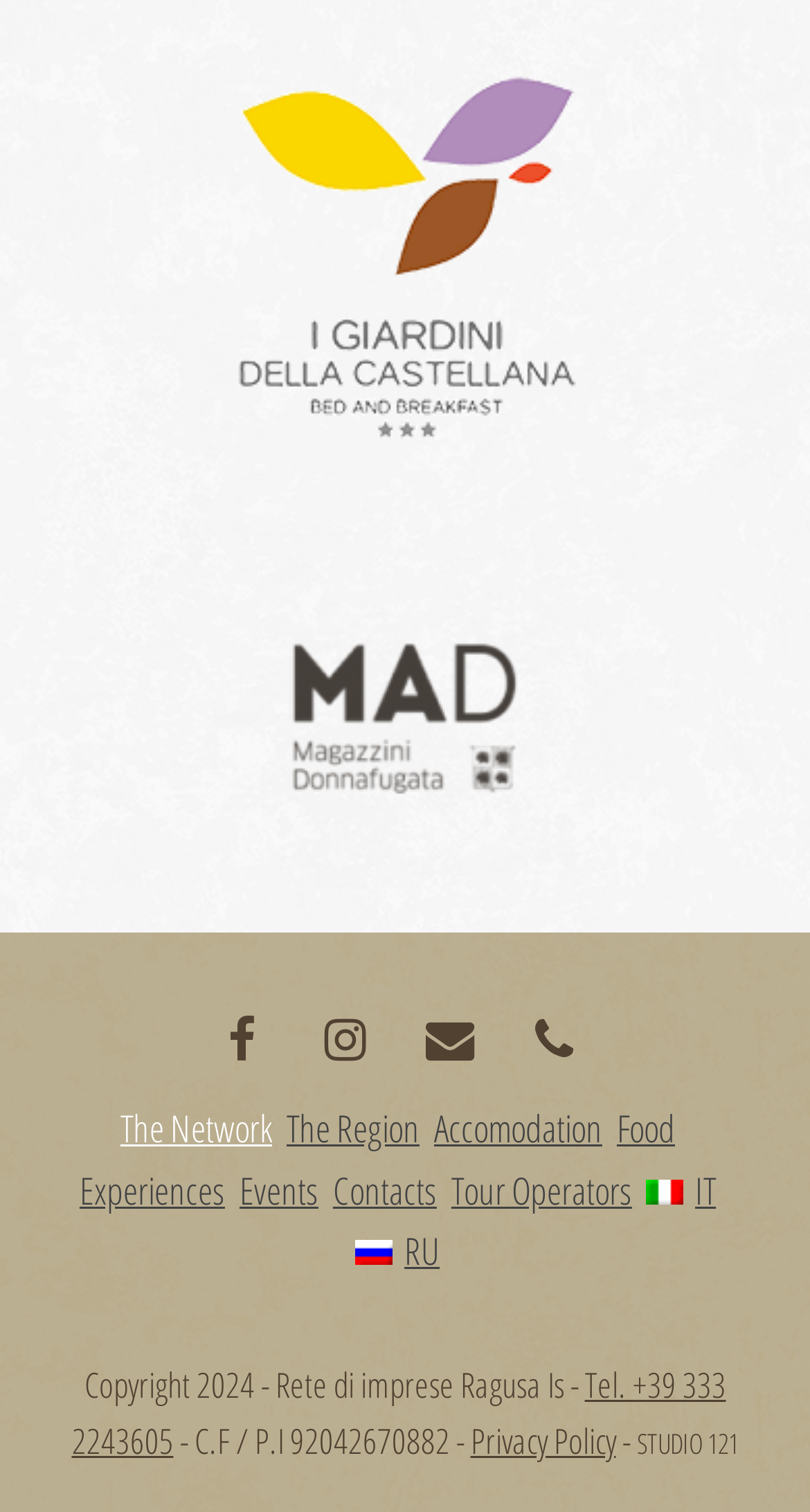How many links are there in the middle section?
Answer with a single word or short phrase according to what you see in the image.

8